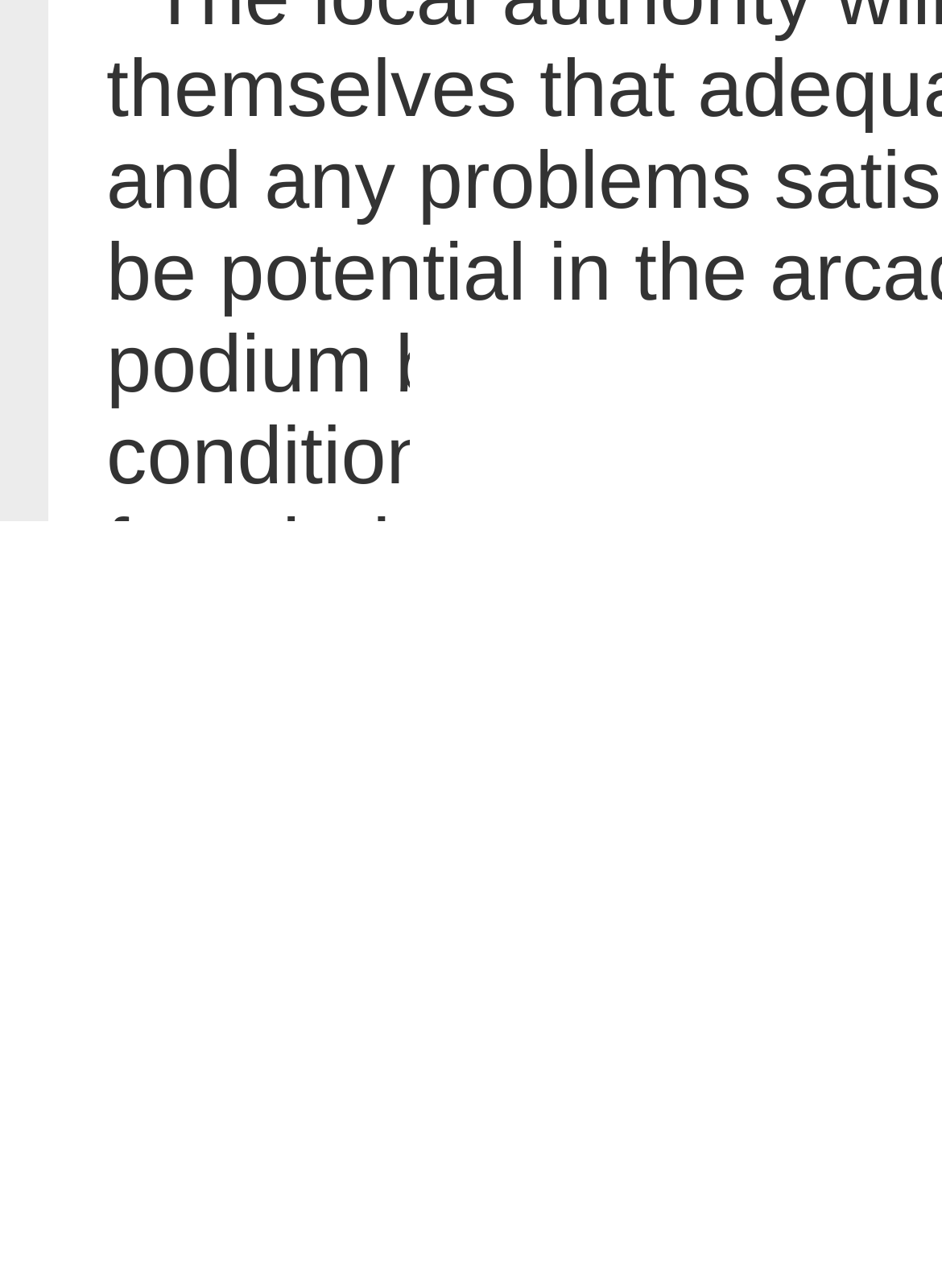Indicate the bounding box coordinates of the clickable region to achieve the following instruction: "Schedule care."

None